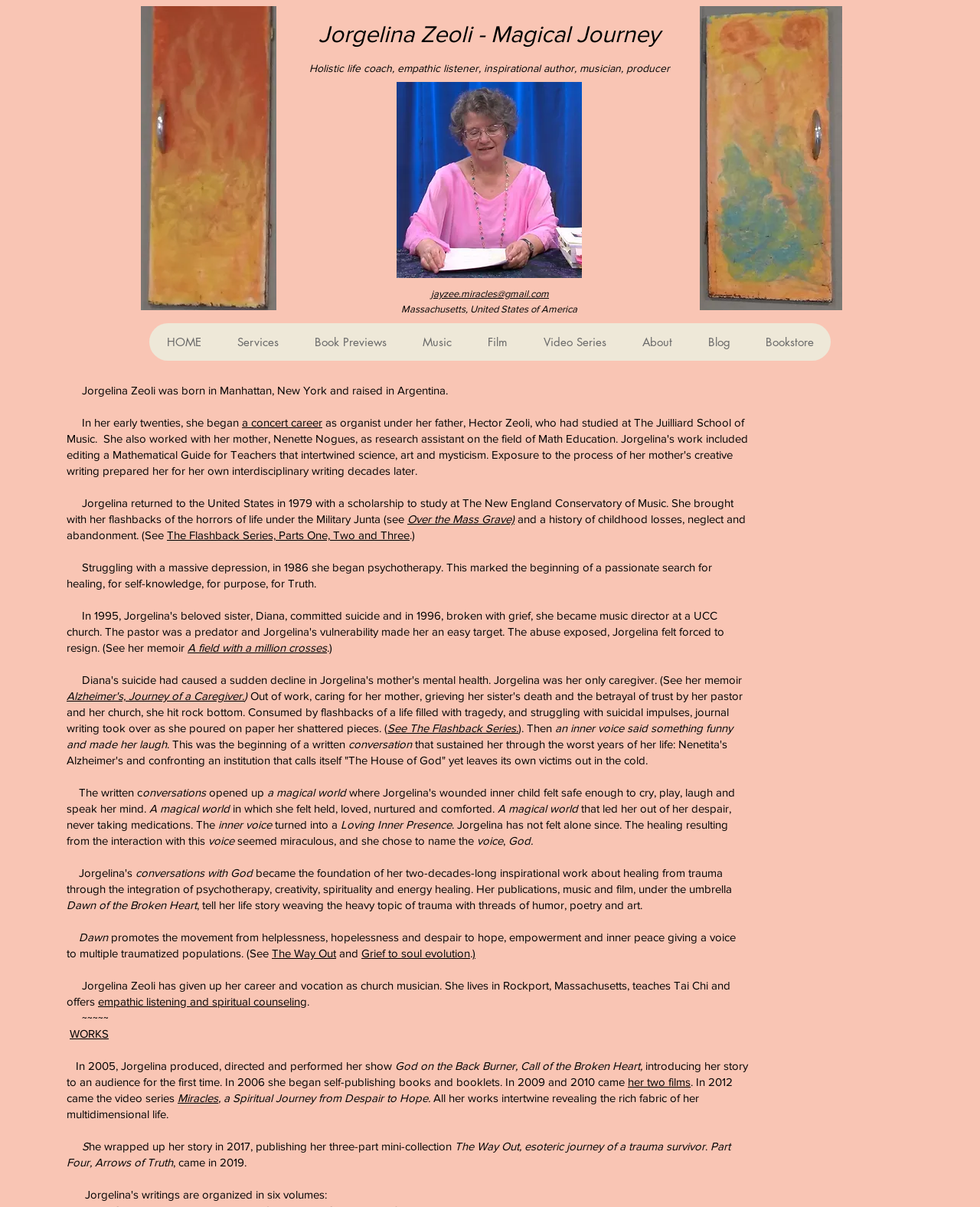Find the bounding box coordinates for the HTML element described as: "Alzheimer's, Journey of a Caregiver.". The coordinates should consist of four float values between 0 and 1, i.e., [left, top, right, bottom].

[0.068, 0.571, 0.249, 0.582]